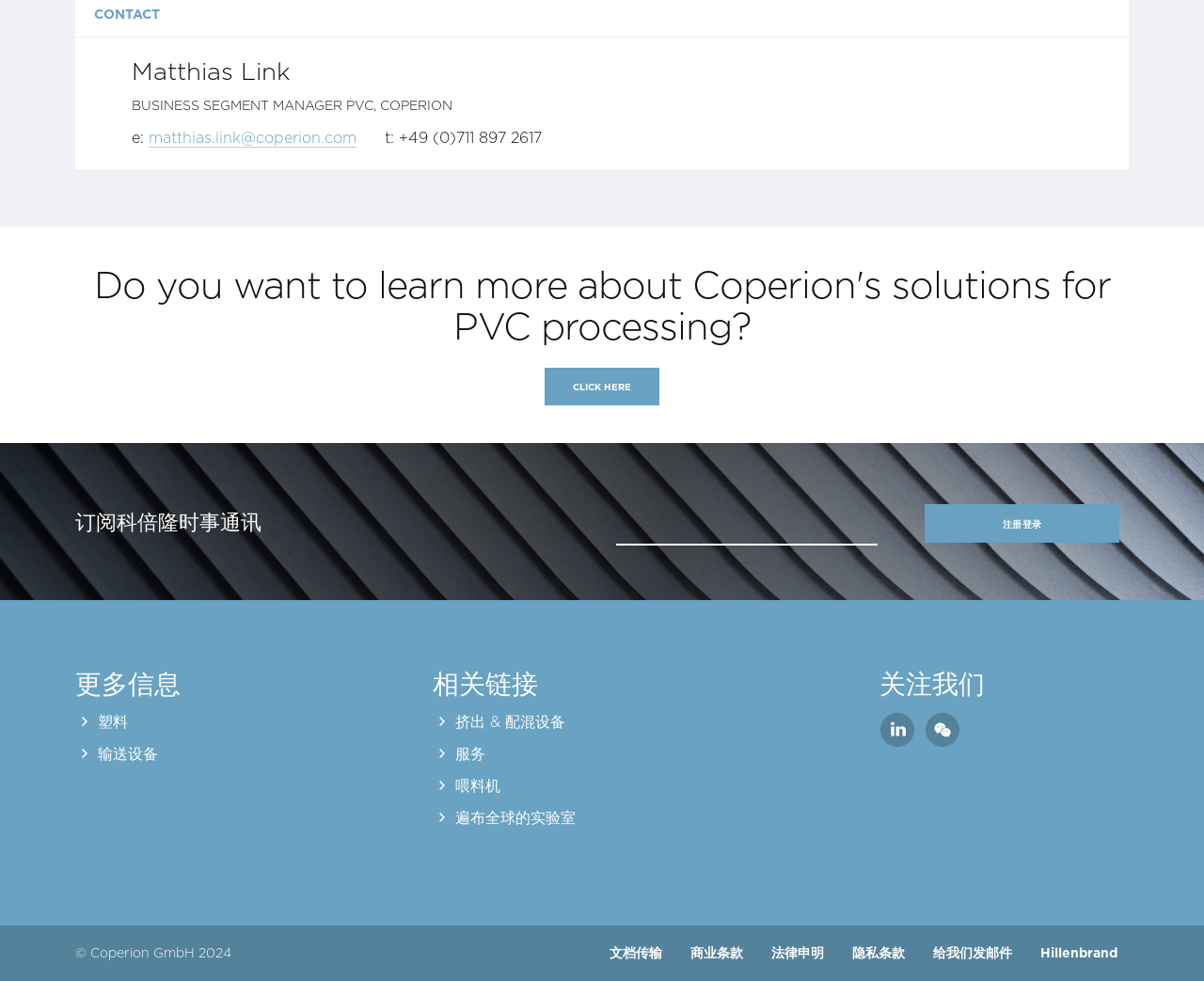Use a single word or phrase to answer the question:
What is the copyright year of Coperion's website?

2024